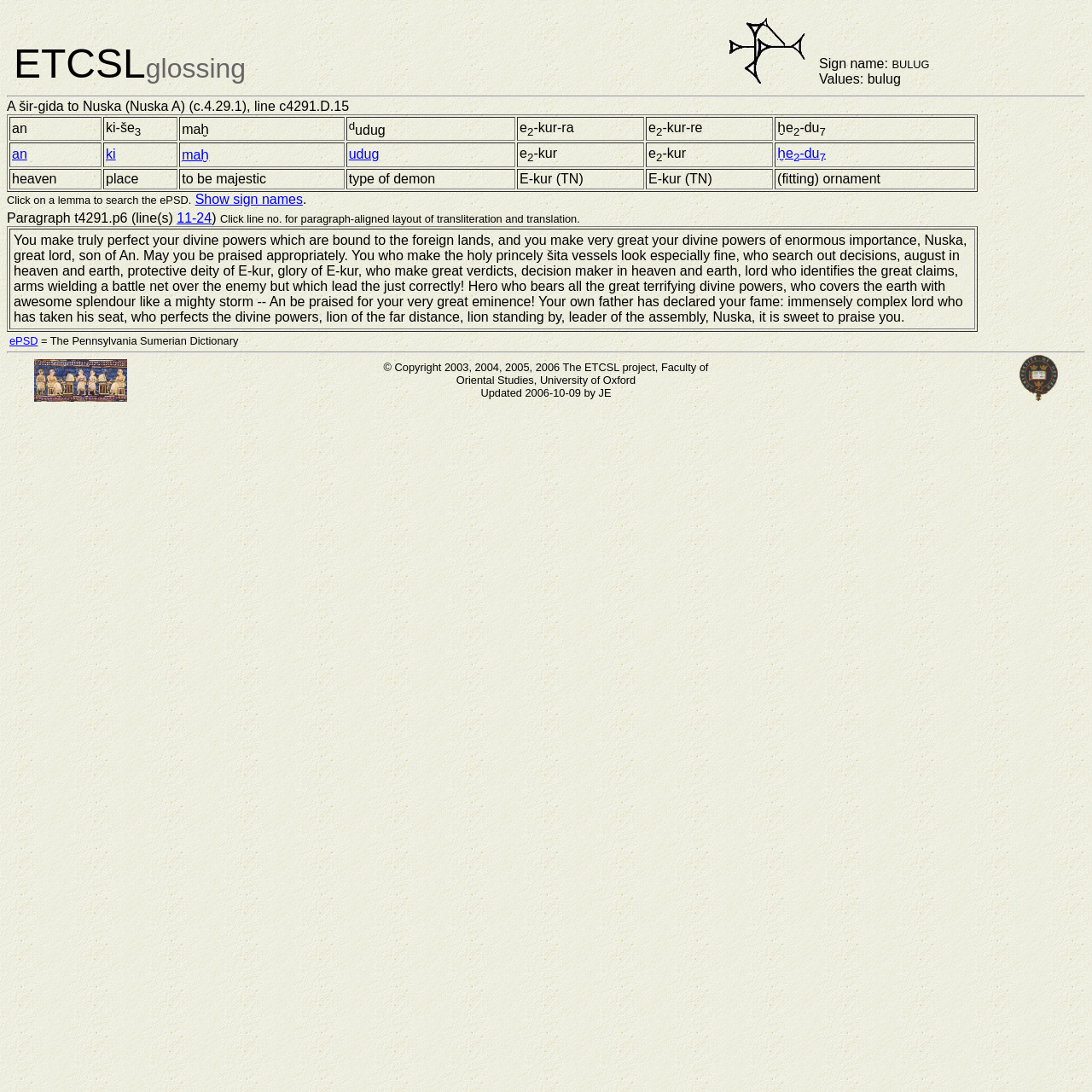Give a concise answer using one word or a phrase to the following question:
What is the name of the project mentioned in the copyright notice?

ETCSL